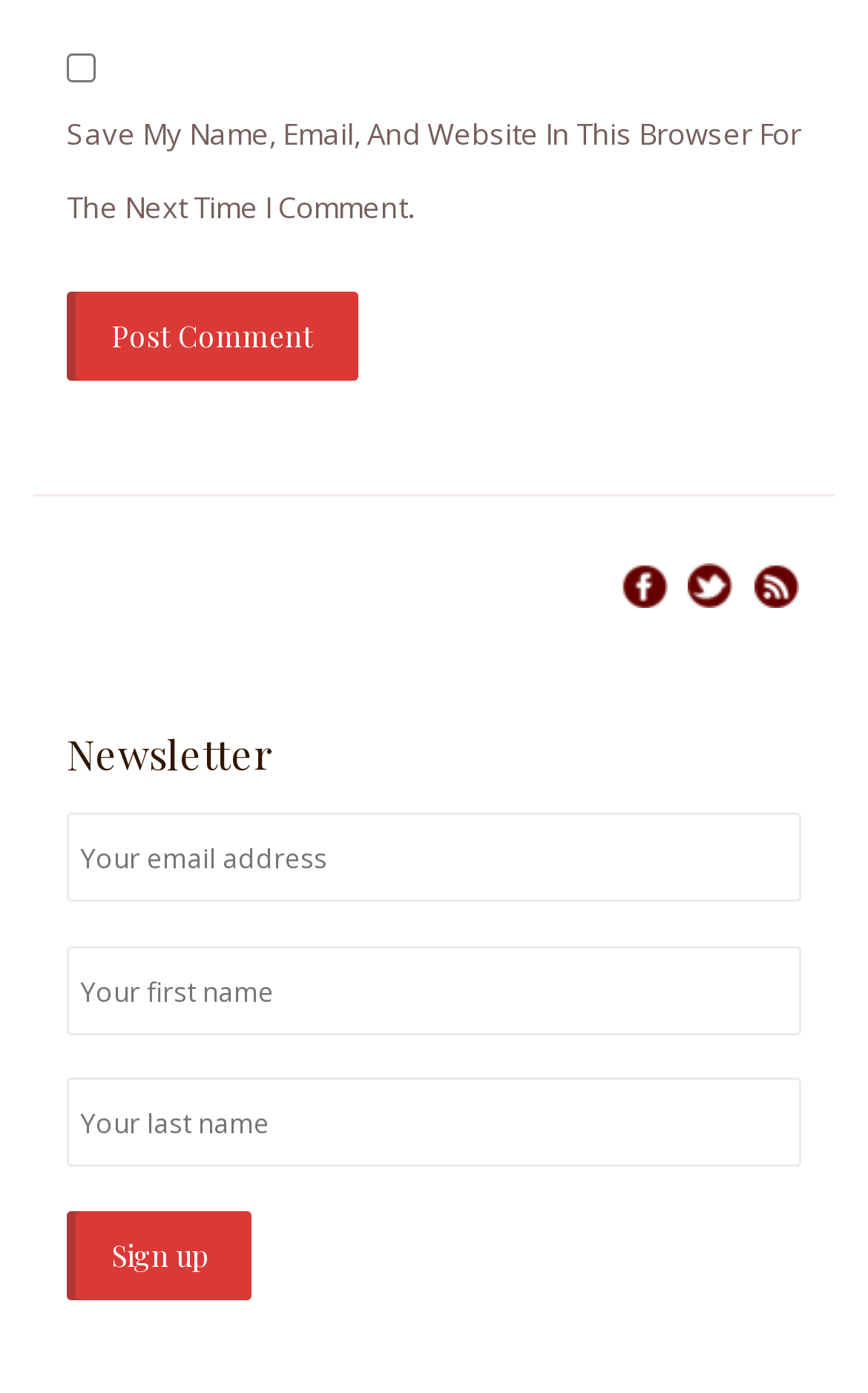What is the required field in the newsletter section?
Please answer the question with a detailed and comprehensive explanation.

In the newsletter section, there are three textboxes for email address, first name, and last name. The email address textbox is marked as required, indicating that it is a mandatory field.